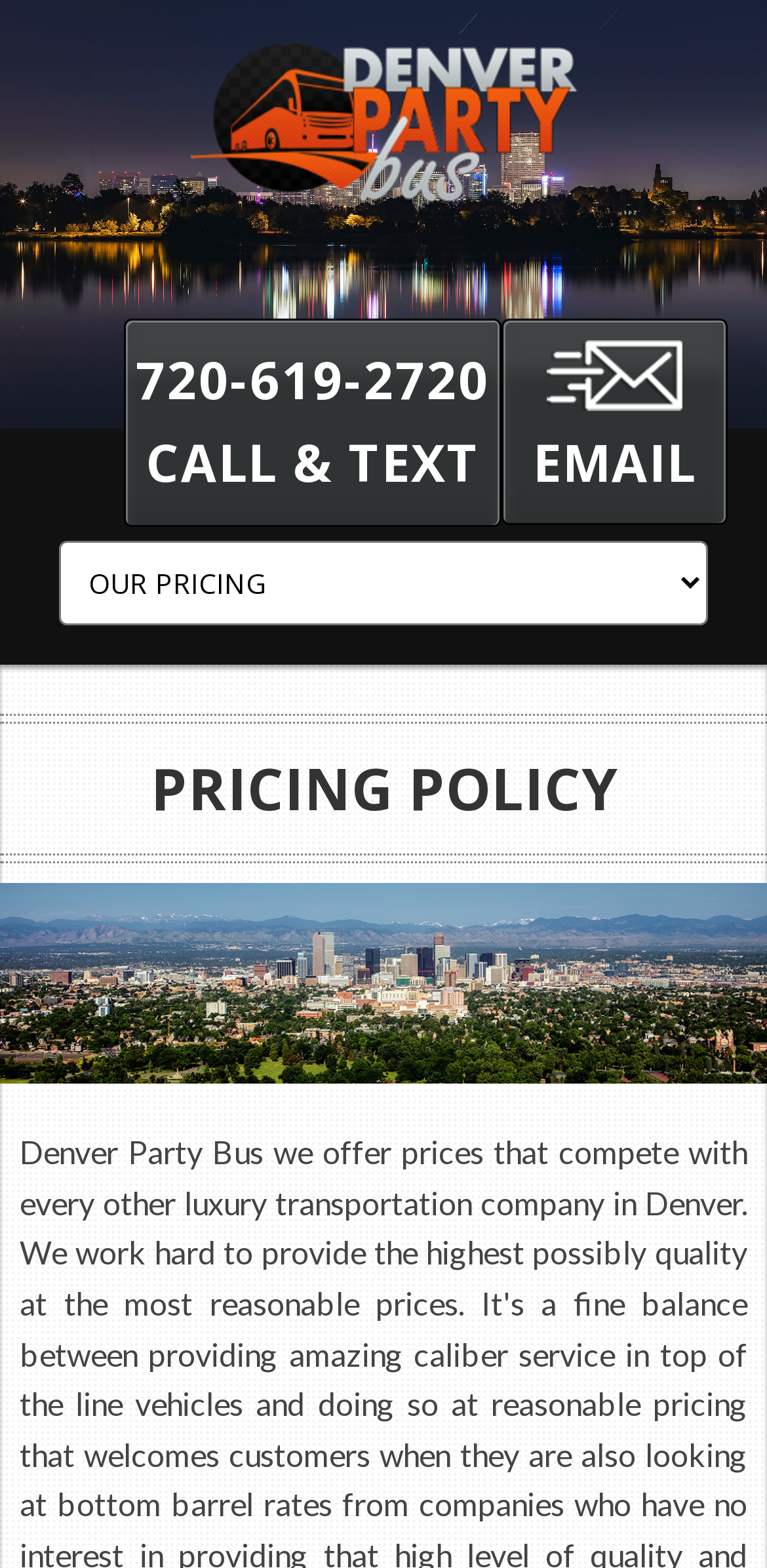Provide a short answer to the following question with just one word or phrase: What is the main topic of the webpage?

Party Bus Rental Prices